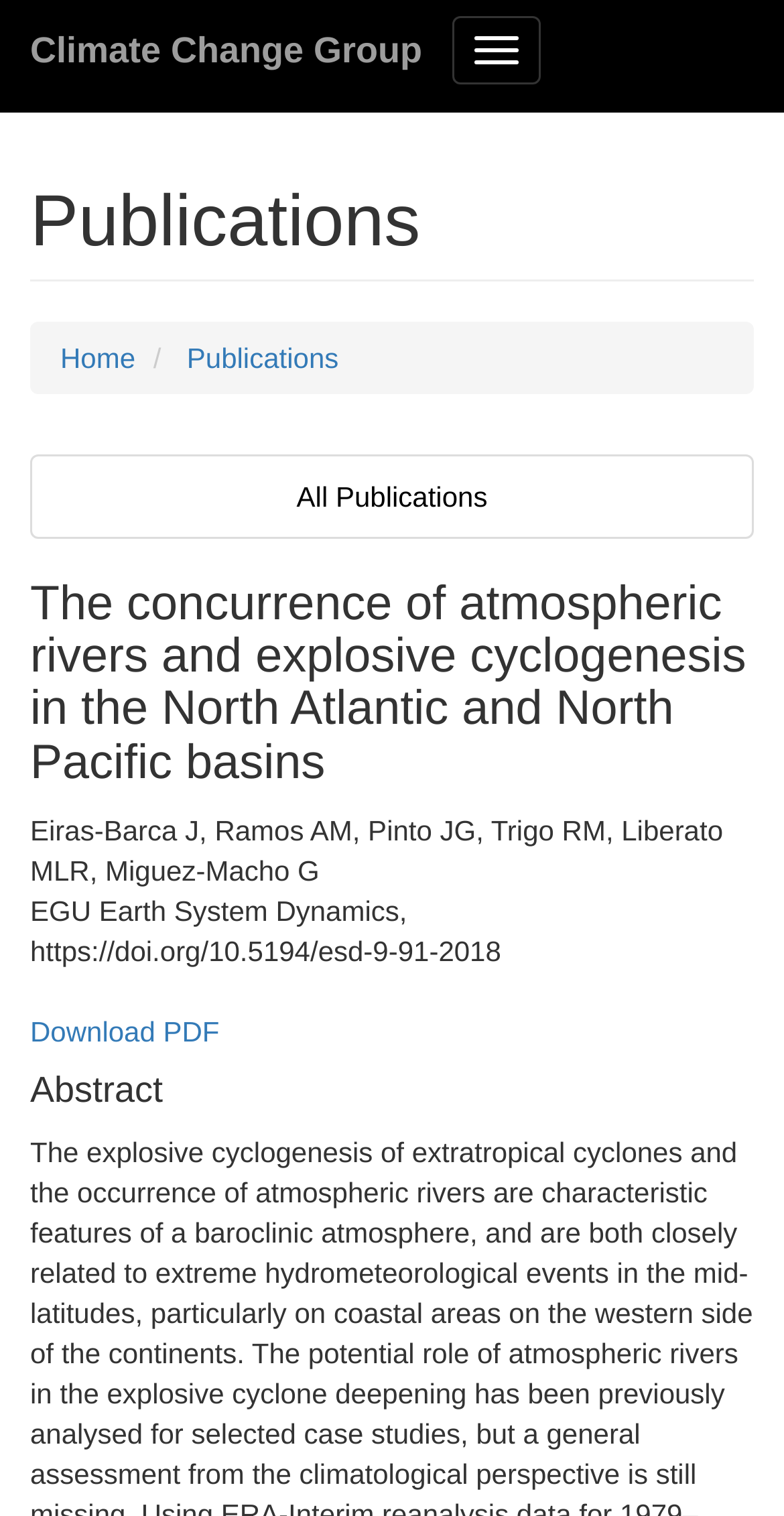Extract the bounding box coordinates for the UI element described by the text: "Publications". The coordinates should be in the form of [left, top, right, bottom] with values between 0 and 1.

[0.238, 0.225, 0.432, 0.246]